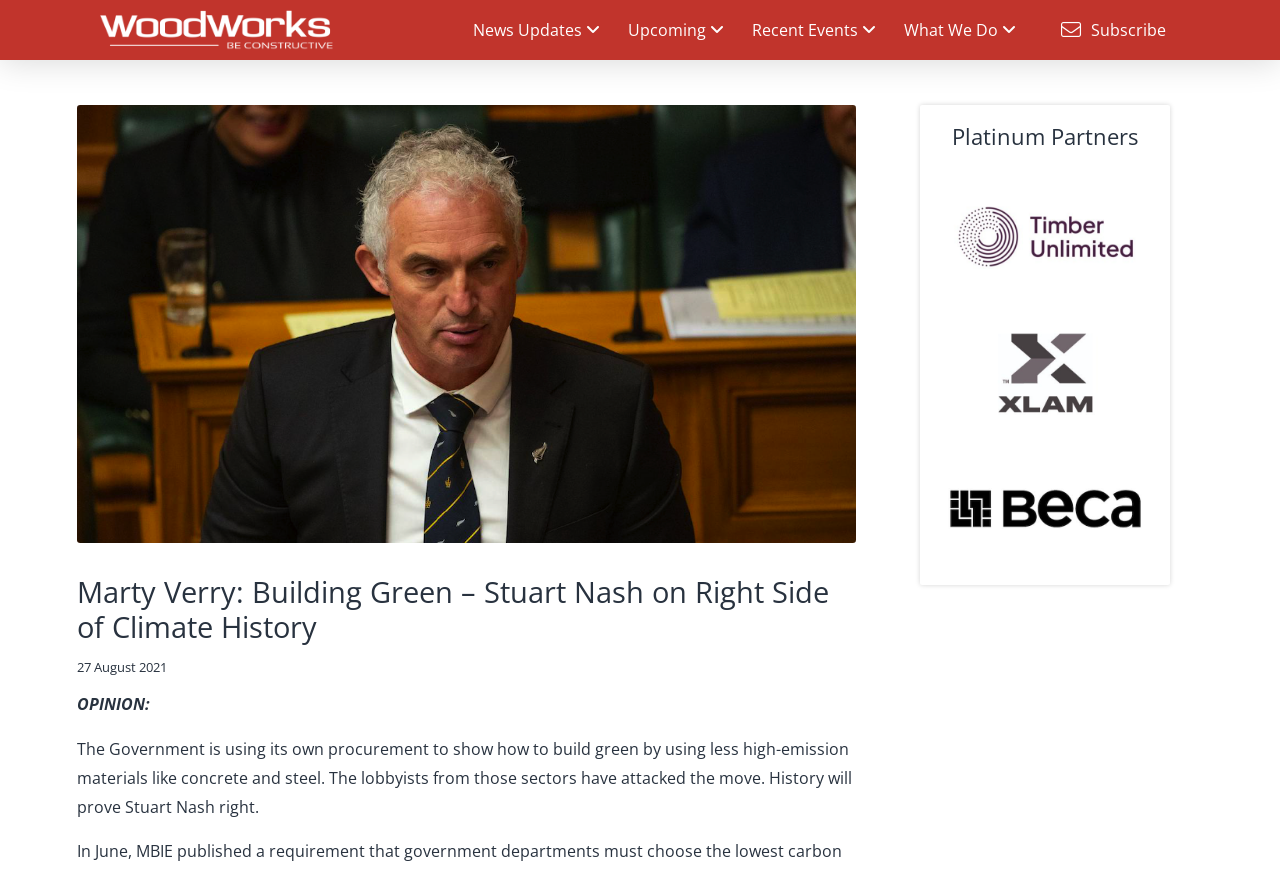Locate the bounding box of the UI element defined by this description: "News Updates". The coordinates should be given as four float numbers between 0 and 1, formatted as [left, top, right, bottom].

[0.357, 0.011, 0.478, 0.057]